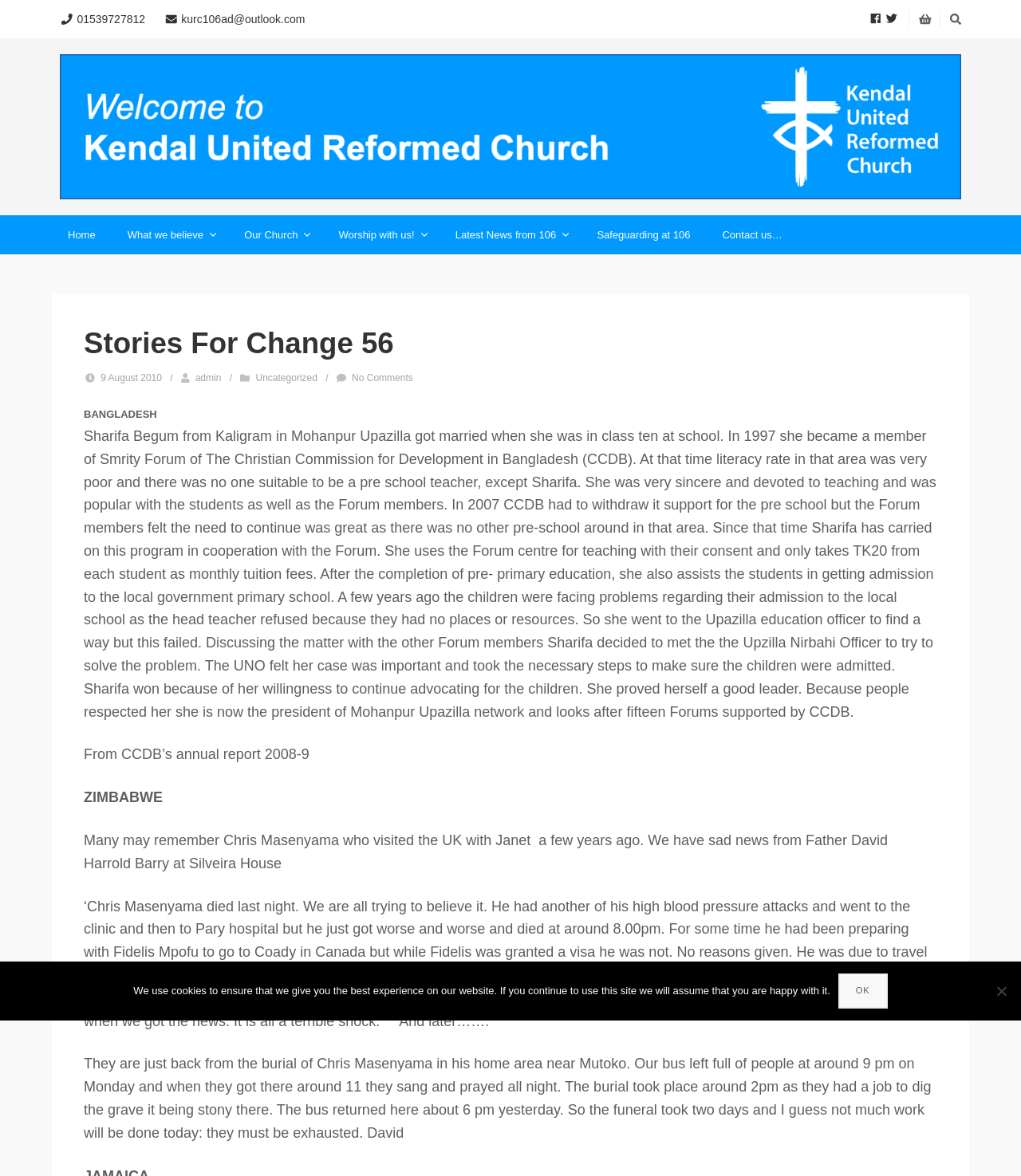Please determine the bounding box coordinates of the element to click on in order to accomplish the following task: "Read the story about Sharifa Begum". Ensure the coordinates are four float numbers ranging from 0 to 1, i.e., [left, top, right, bottom].

[0.082, 0.347, 0.917, 0.612]